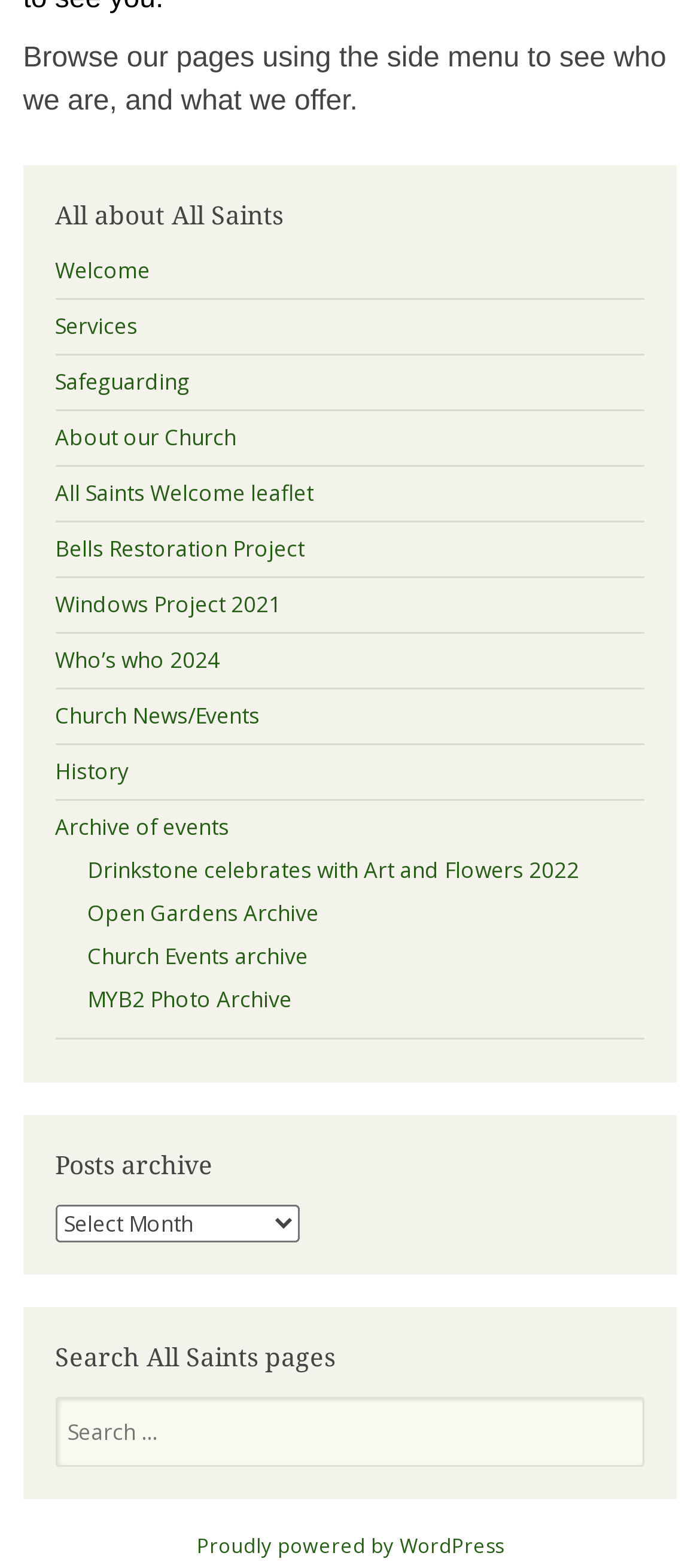With reference to the image, please provide a detailed answer to the following question: What is the topic of the link 'Drinkstone celebrates with Art and Flowers 2022'?

The link 'Drinkstone celebrates with Art and Flowers 2022' is located in the 'Church News/Events' section, suggesting that it is related to an event or news article.